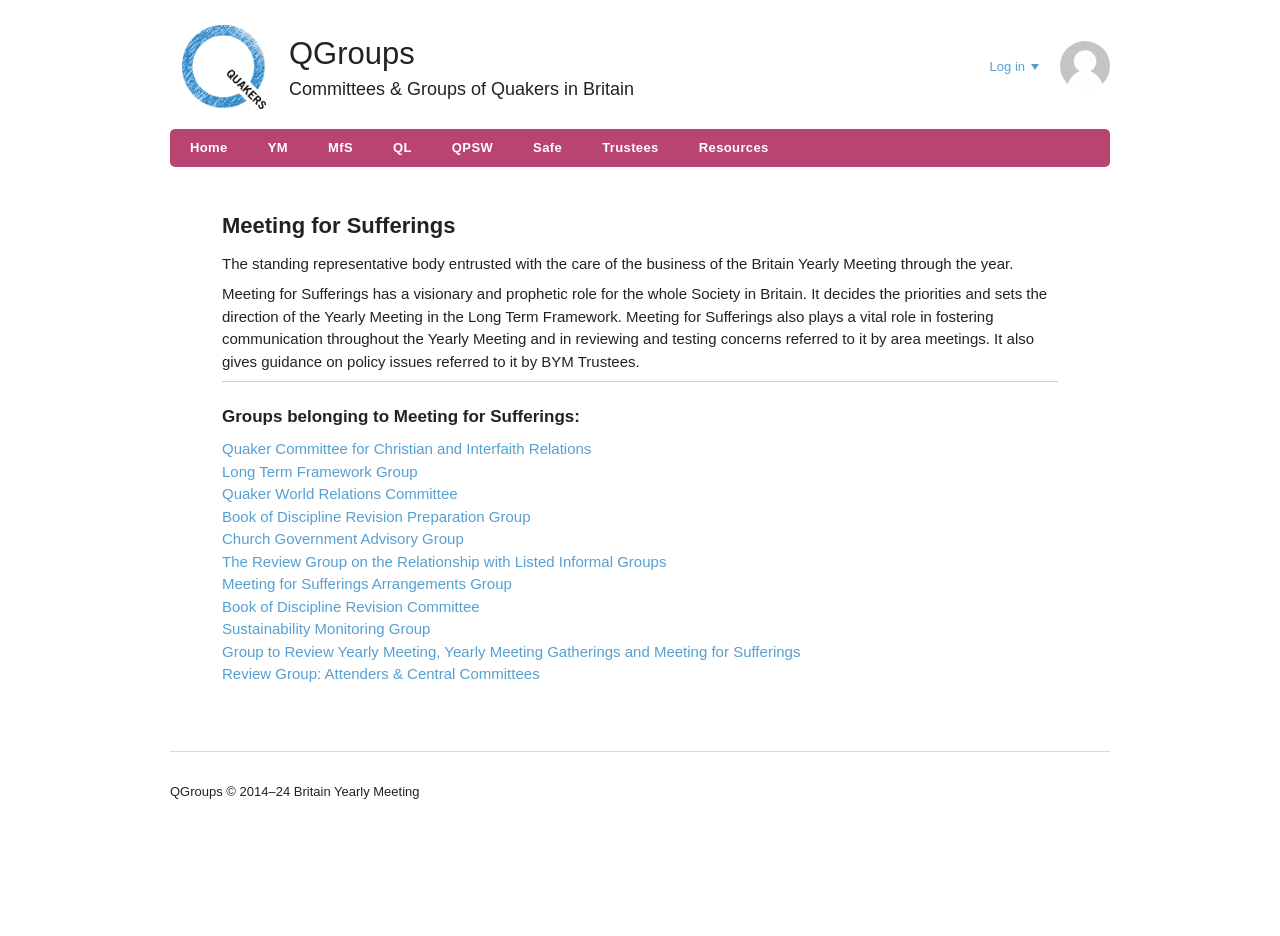Locate the bounding box coordinates of the element that should be clicked to execute the following instruction: "Click on the QGroups link".

[0.226, 0.038, 0.324, 0.076]